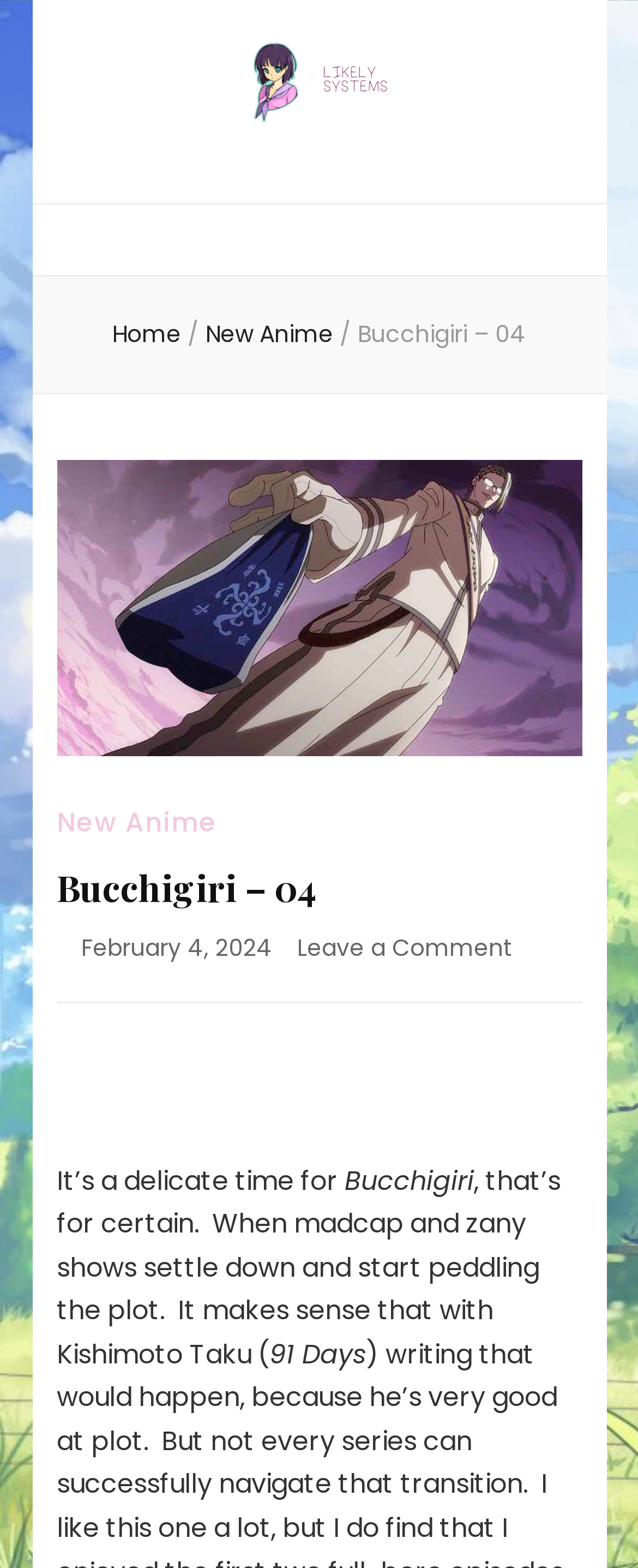Provide a one-word or short-phrase answer to the question:
What is the name of the author mentioned in the article?

Kishimoto Taku